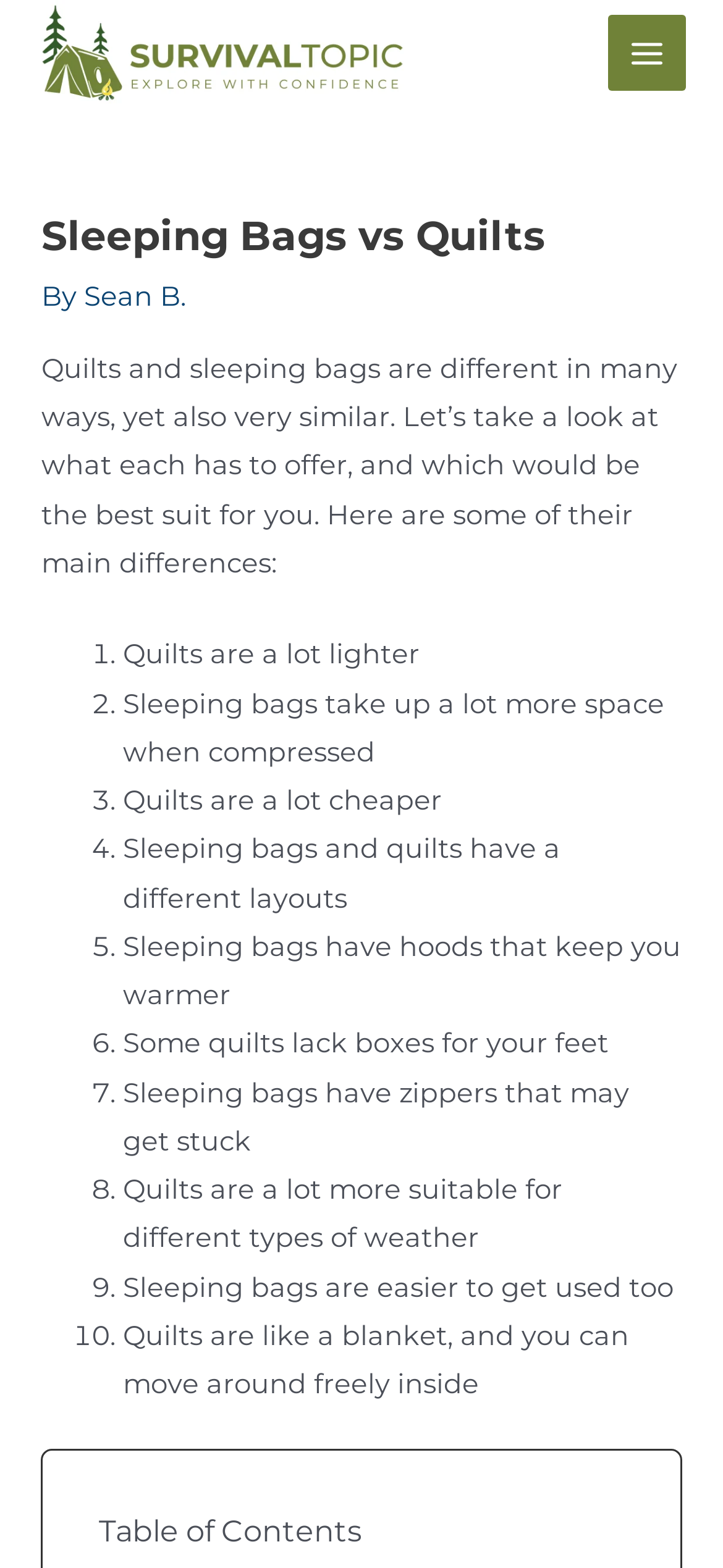Can you extract the primary headline text from the webpage?

Sleeping Bags vs Quilts